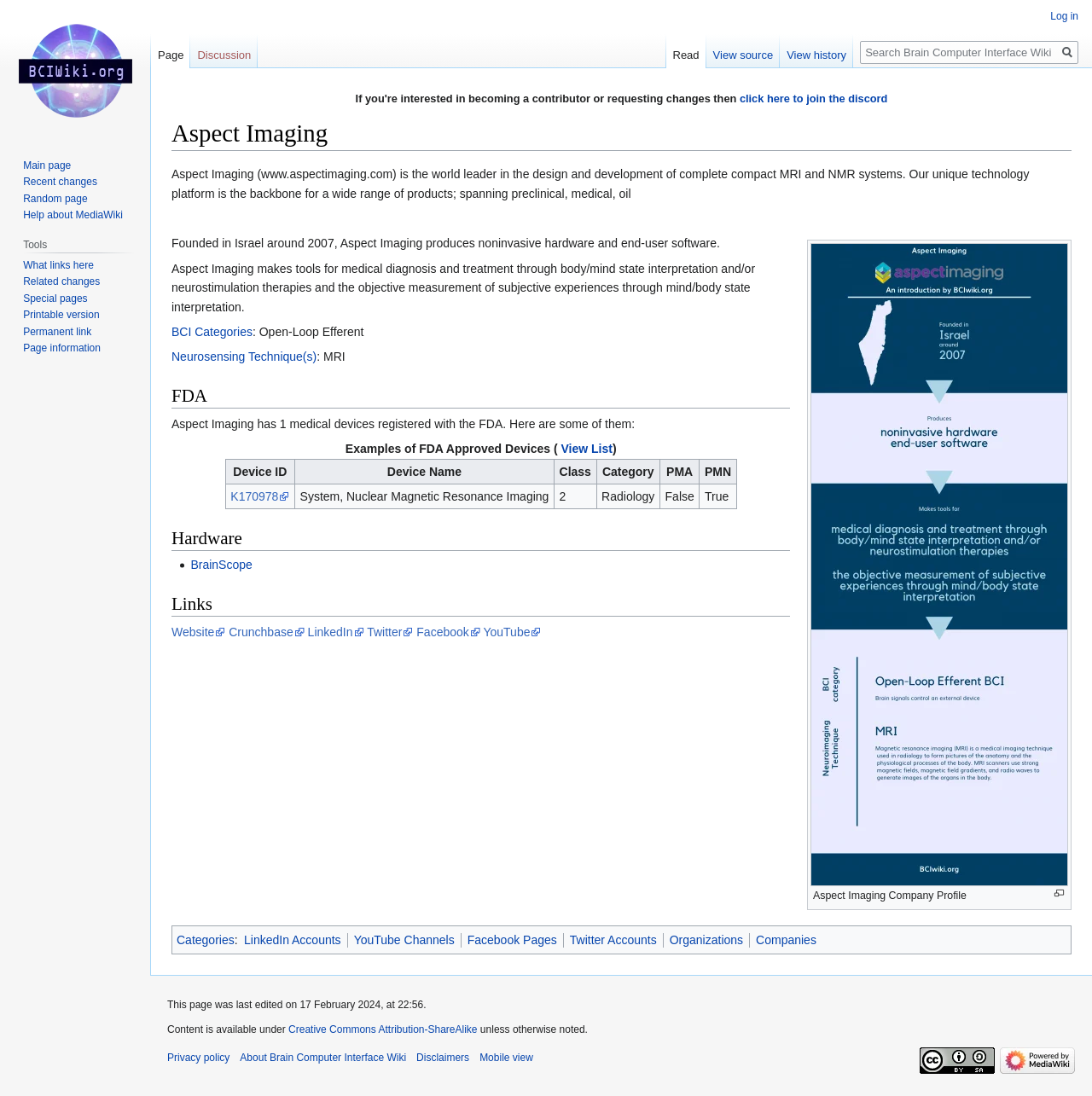Find the bounding box of the element with the following description: "Applied Psychology and Everyday Life". The coordinates must be four float numbers between 0 and 1, formatted as [left, top, right, bottom].

None